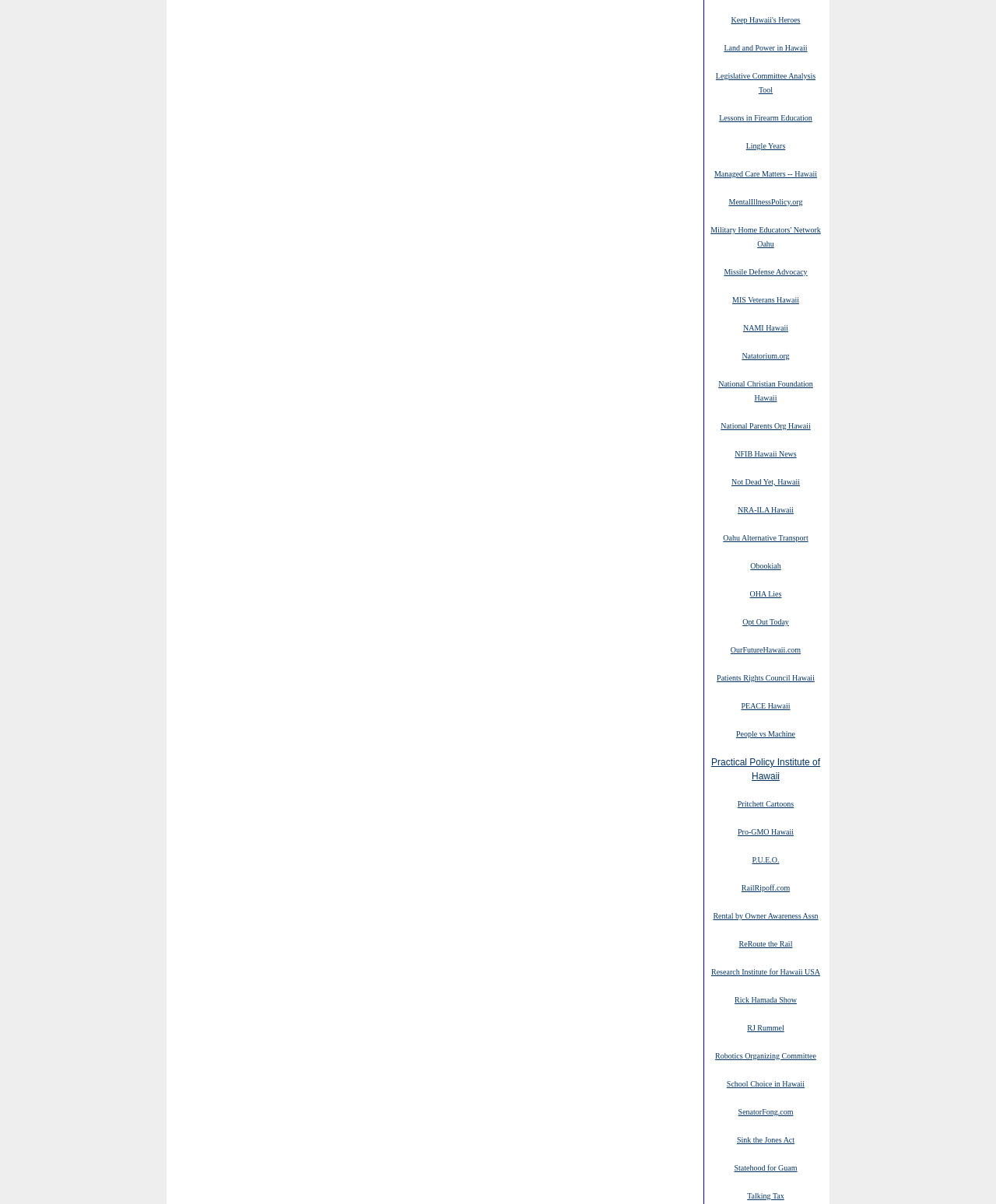Locate the bounding box coordinates of the UI element described by: "Legislative Committee Analysis Tool". The bounding box coordinates should consist of four float numbers between 0 and 1, i.e., [left, top, right, bottom].

[0.719, 0.058, 0.819, 0.079]